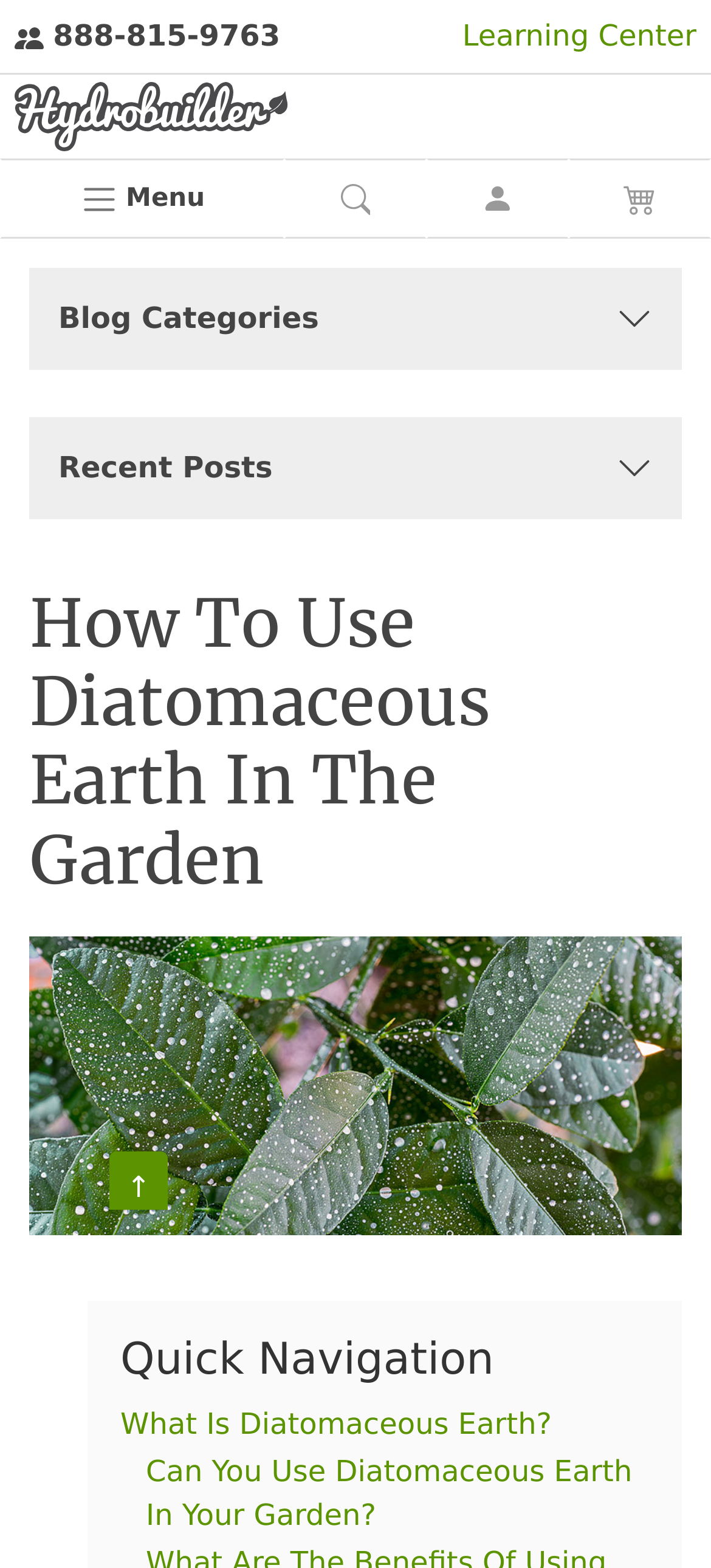Indicate the bounding box coordinates of the clickable region to achieve the following instruction: "Call the phone number."

[0.075, 0.012, 0.415, 0.034]